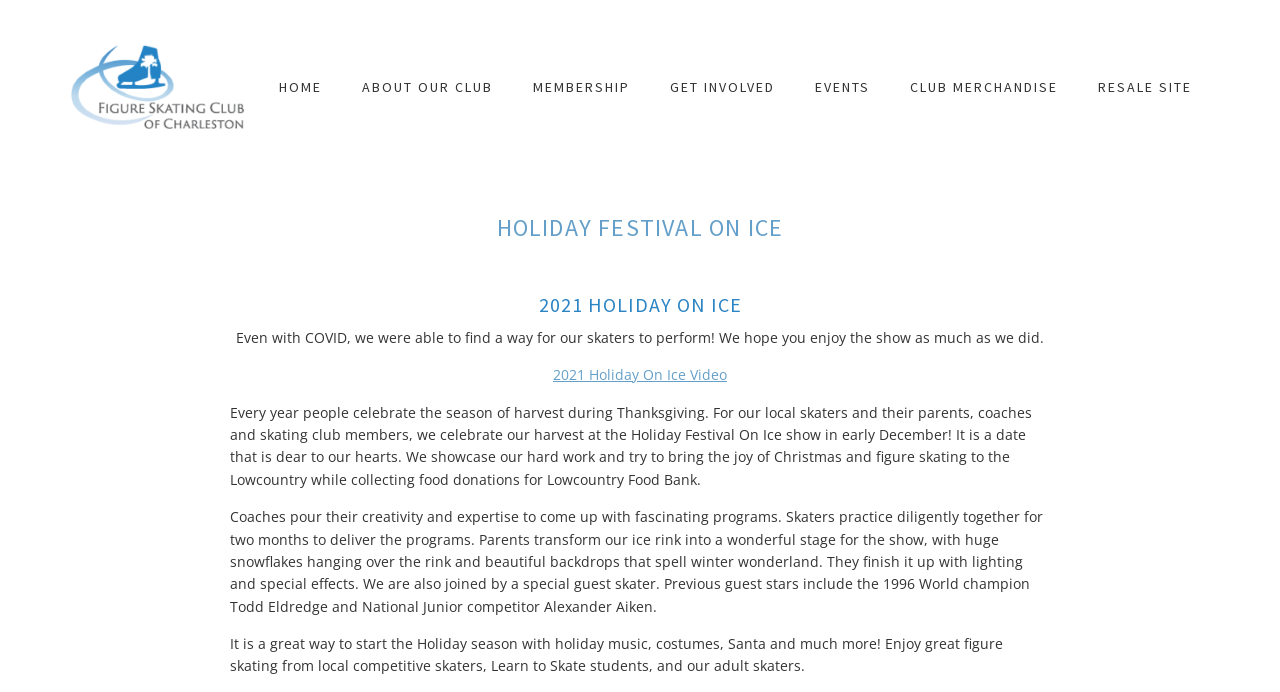Locate the bounding box of the UI element with the following description: "About Our Club".

[0.269, 0.077, 0.399, 0.175]